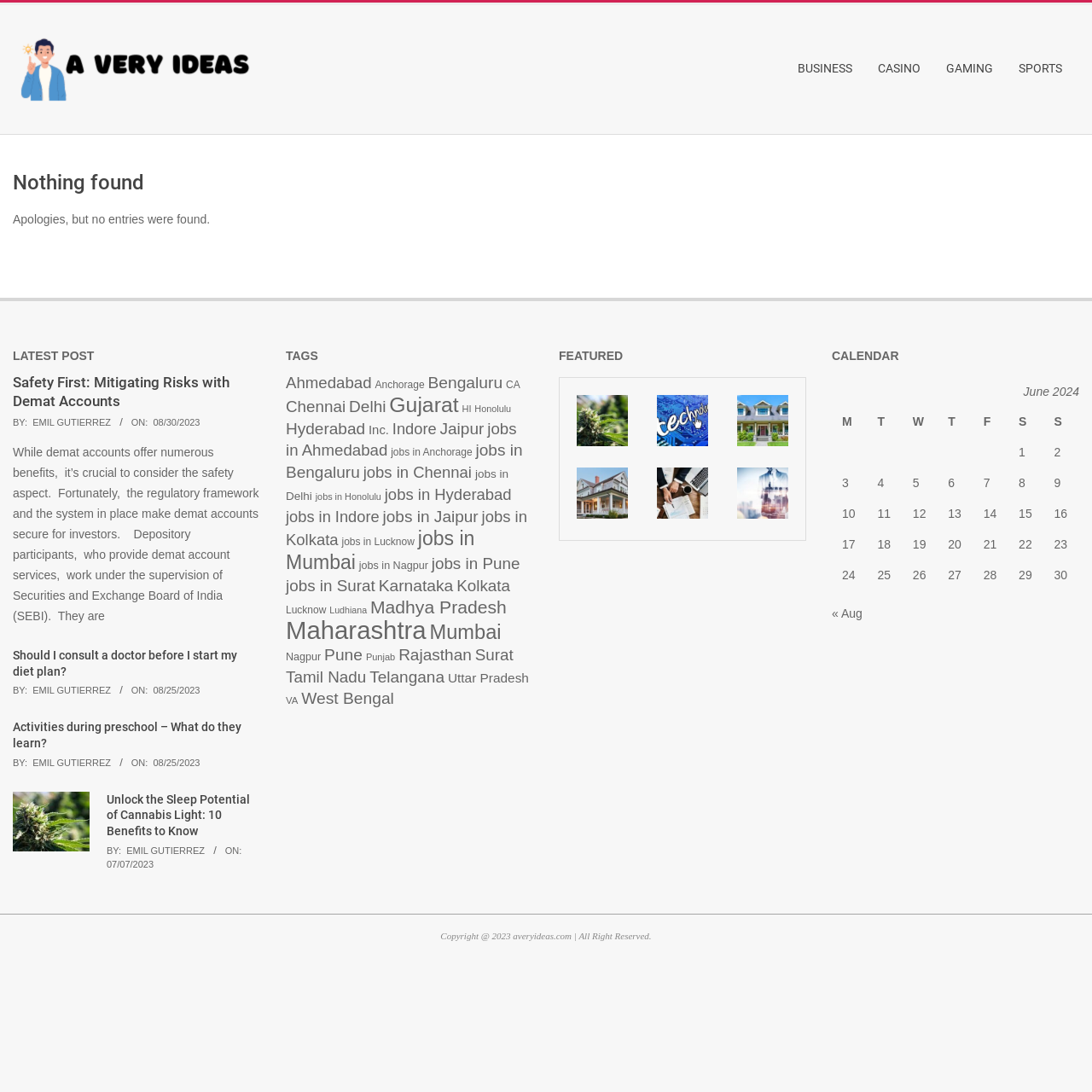Determine the bounding box coordinates of the clickable element necessary to fulfill the instruction: "Click on BUSINESS". Provide the coordinates as four float numbers within the 0 to 1 range, i.e., [left, top, right, bottom].

[0.723, 0.045, 0.796, 0.083]